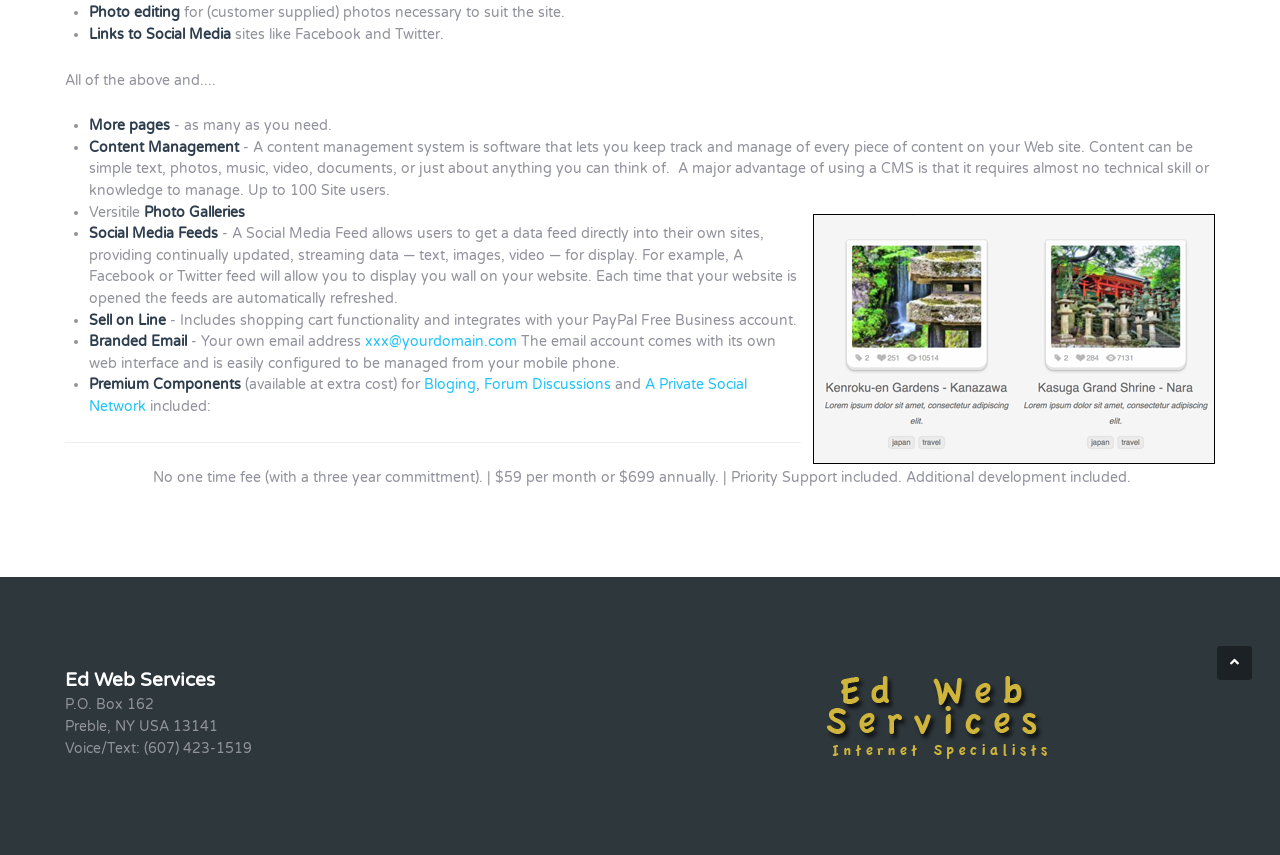Please determine the bounding box coordinates for the UI element described here. Use the format (top-left x, top-left y, bottom-right x, bottom-right y) with values bounded between 0 and 1: Forum Discussions

[0.378, 0.44, 0.477, 0.46]